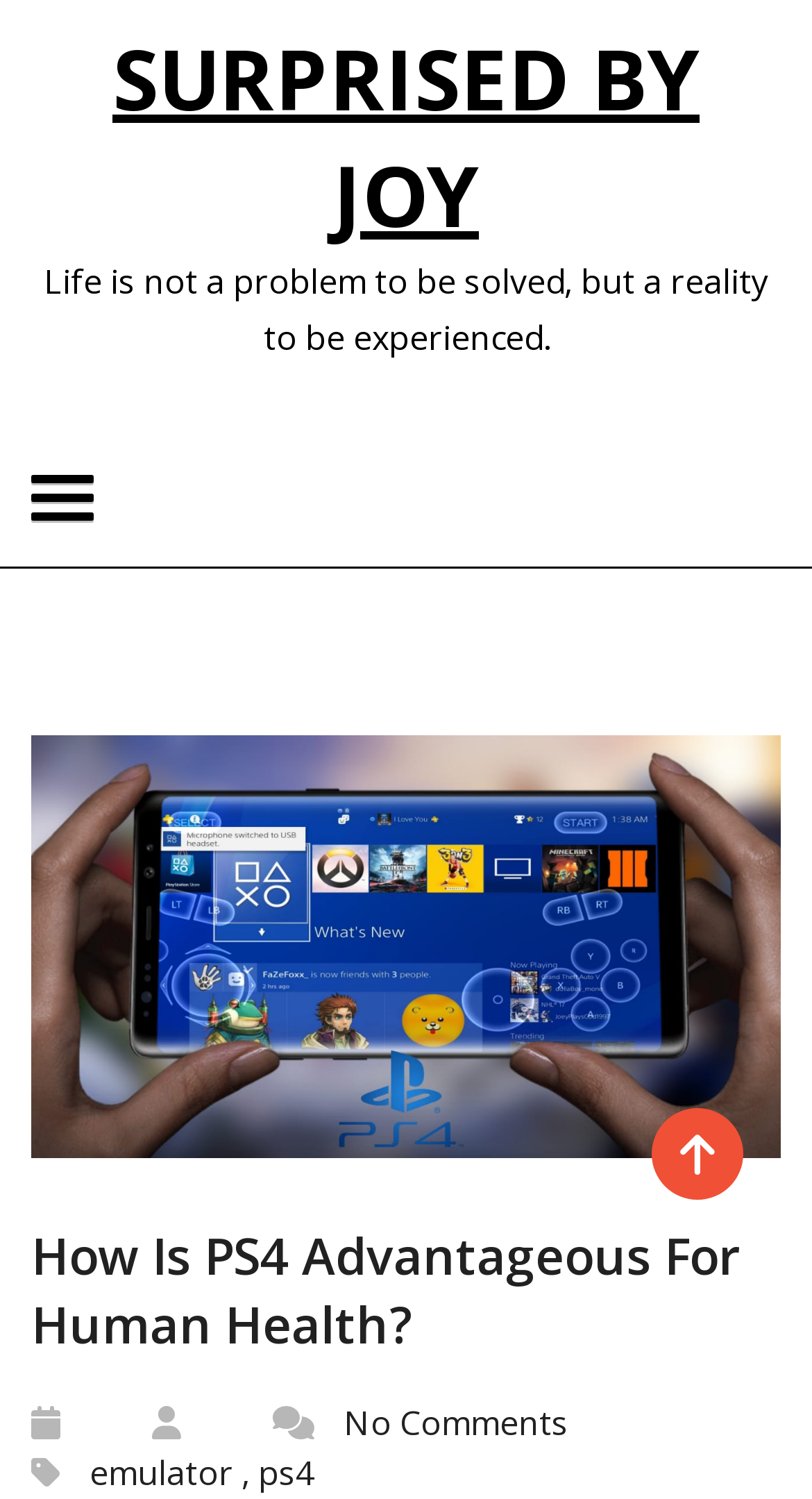What is the name of the website?
Can you give a detailed and elaborate answer to the question?

The name of the website can be determined by looking at the heading element 'SURPRISED BY JOY' which is a link and has a bounding box coordinate of [0.038, 0.014, 0.962, 0.17]. This suggests that it is a prominent element on the webpage and likely represents the name of the website.